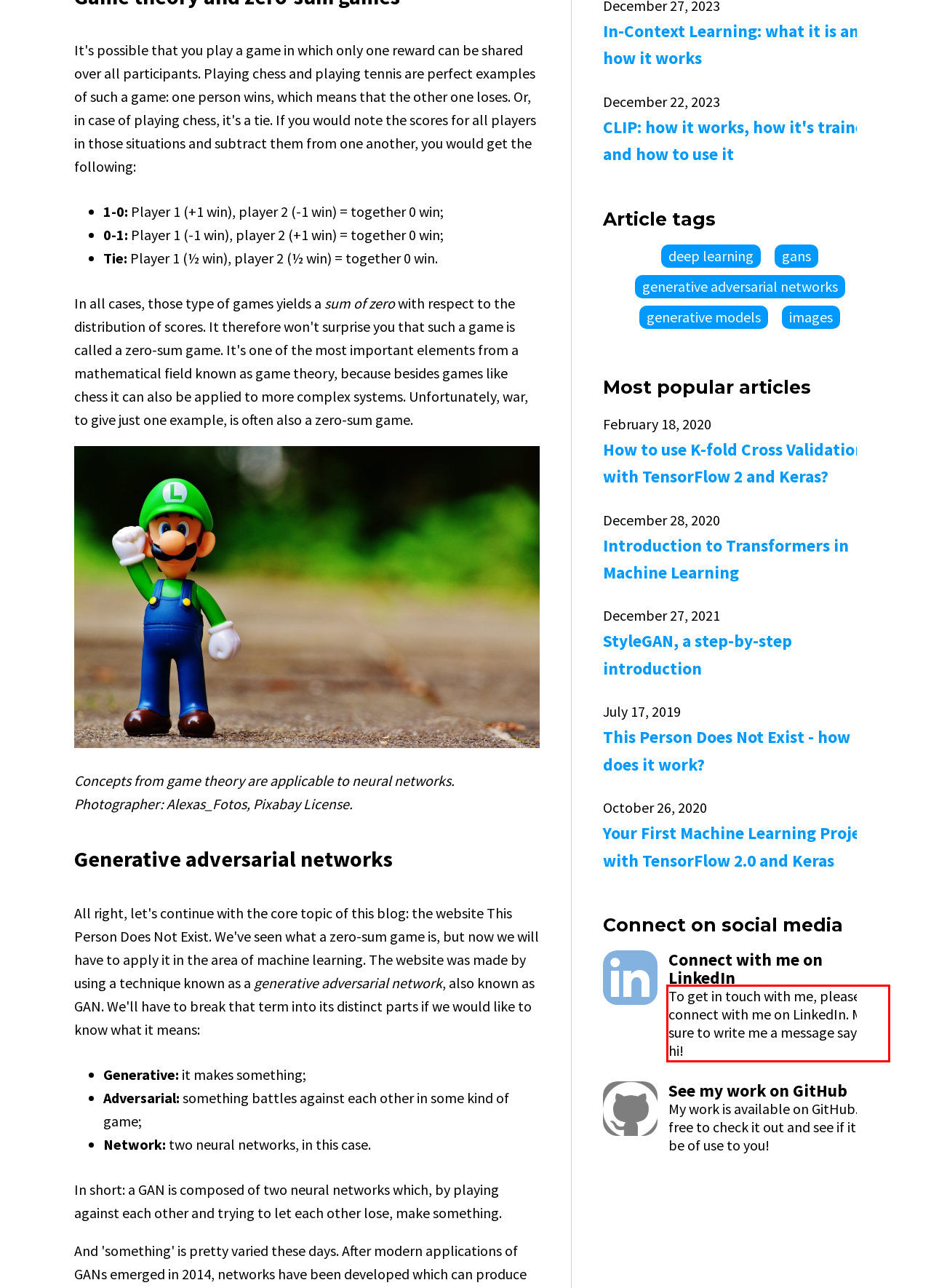Please recognize and transcribe the text located inside the red bounding box in the webpage image.

To get in touch with me, please connect with me on LinkedIn. Make sure to write me a message saying hi!